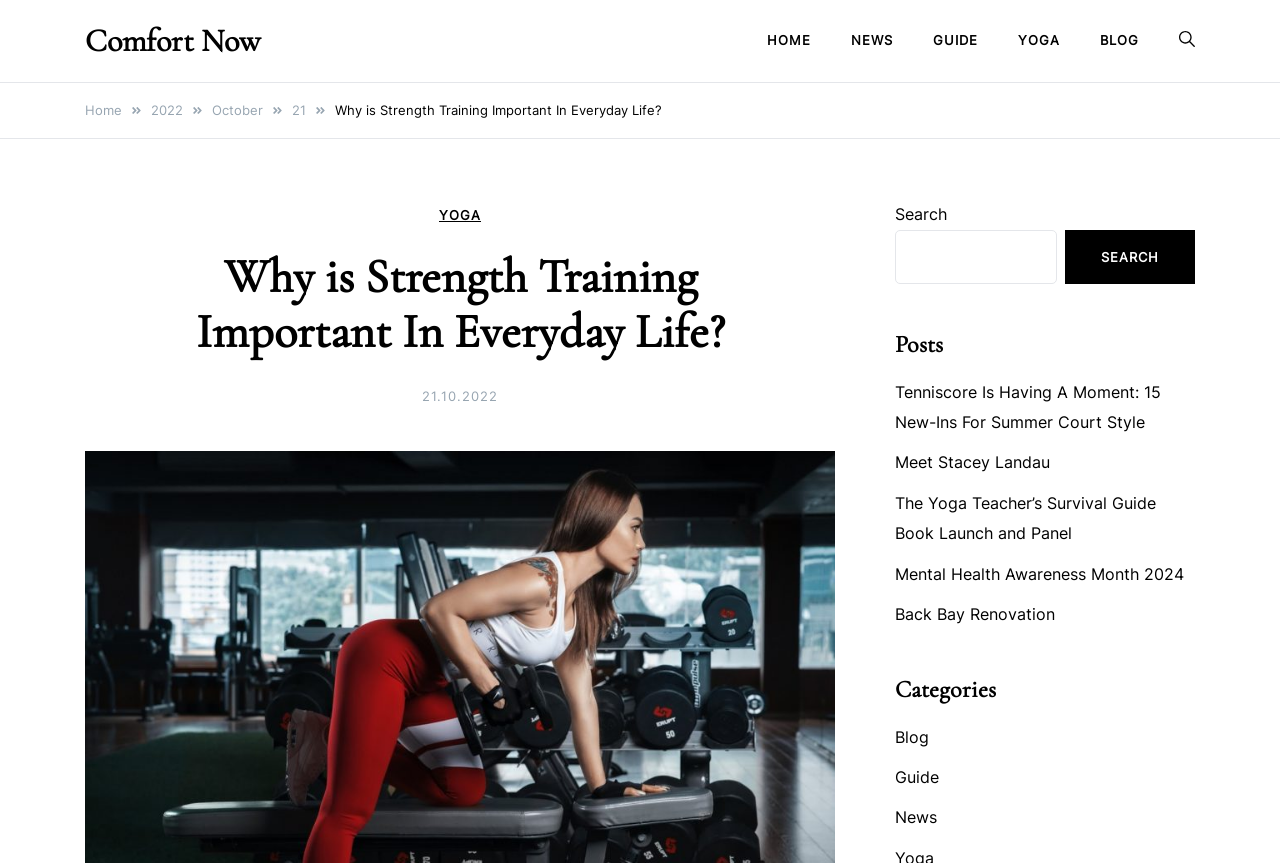Predict the bounding box of the UI element based on the description: "parent_node: SEARCH name="s"". The coordinates should be four float numbers between 0 and 1, formatted as [left, top, right, bottom].

[0.699, 0.266, 0.826, 0.33]